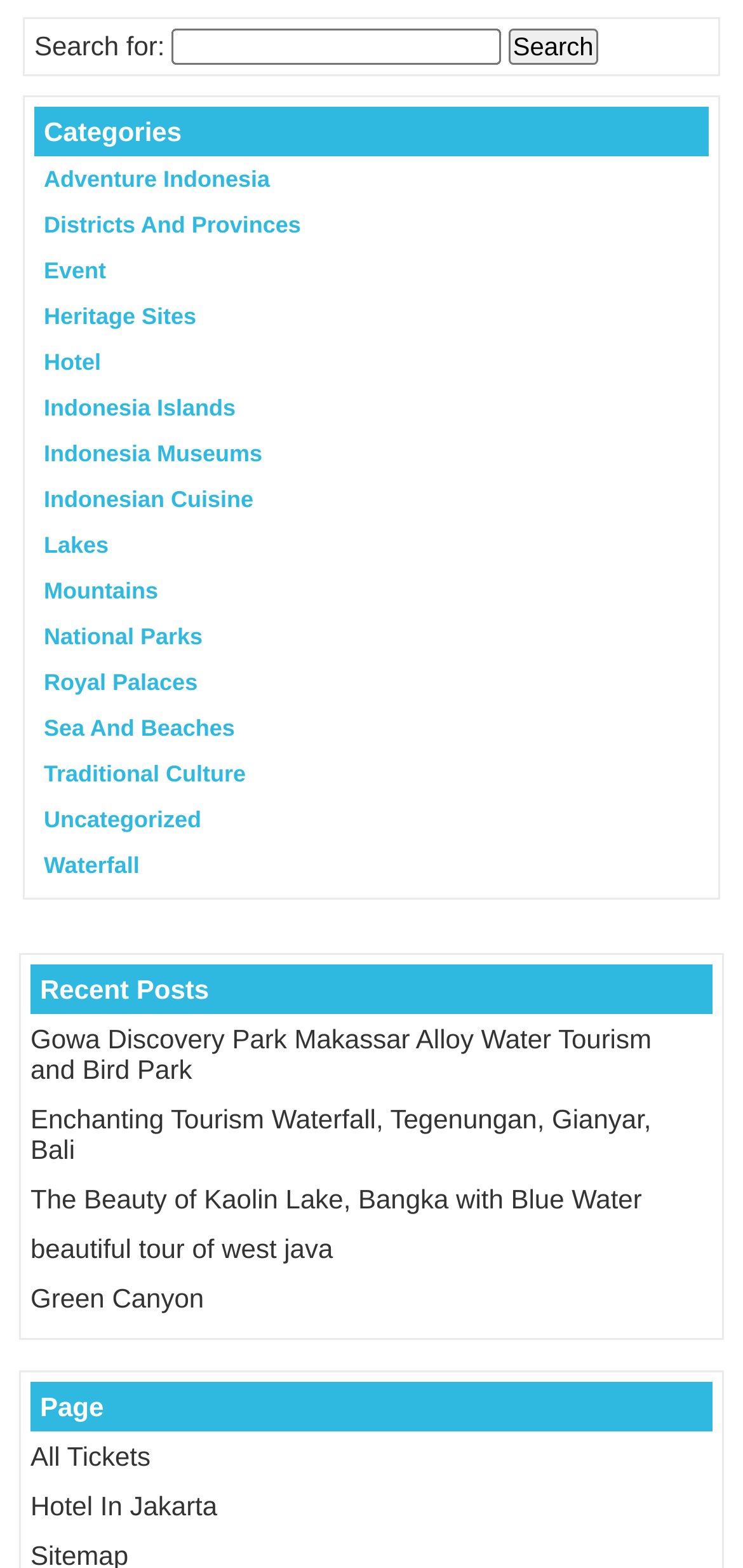Find the bounding box coordinates of the clickable region needed to perform the following instruction: "Click on the link 'Vidvatta Sharma'". The coordinates should be provided as four float numbers between 0 and 1, i.e., [left, top, right, bottom].

None